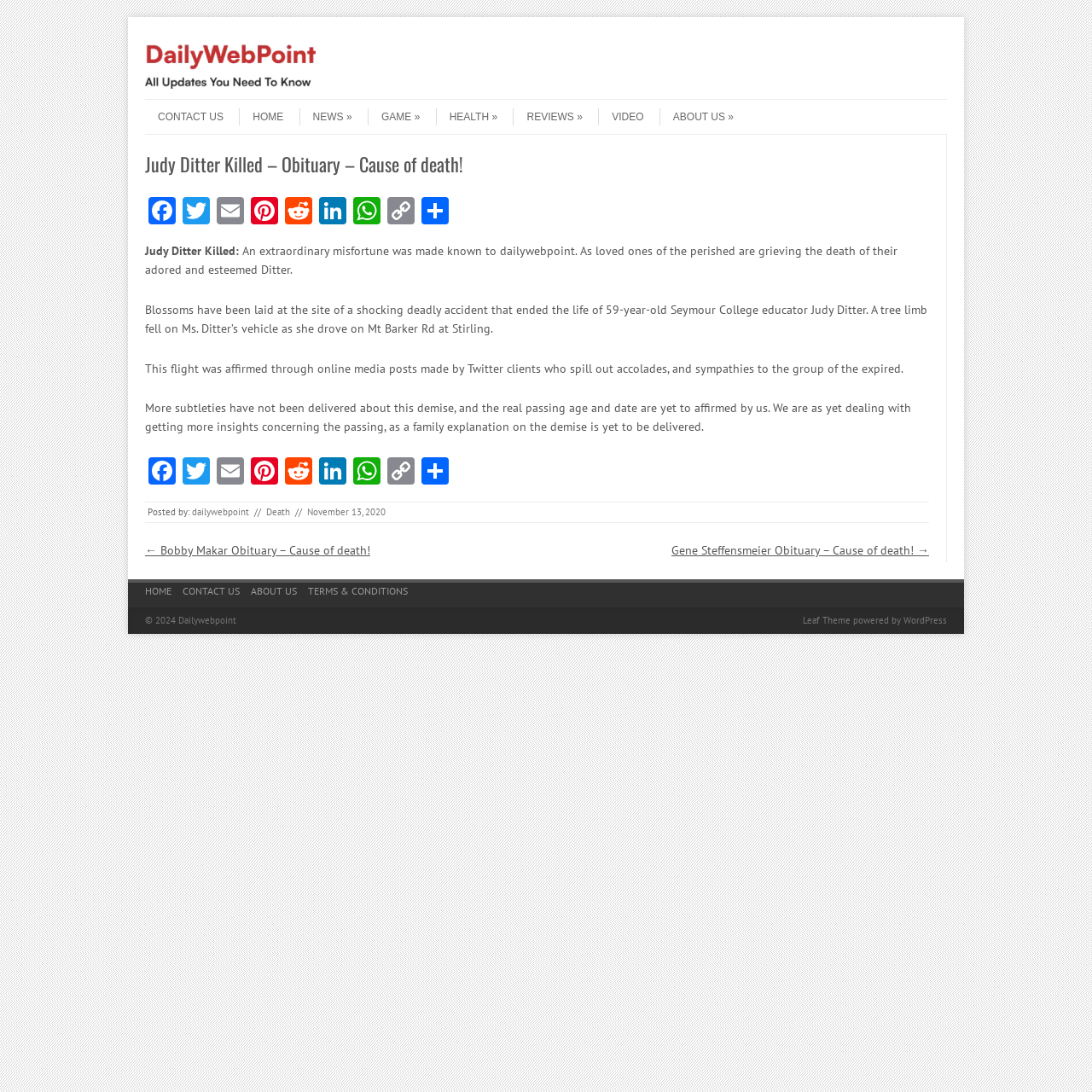Identify the bounding box coordinates for the UI element described as follows: video. Use the format (top-left x, top-left y, bottom-right x, bottom-right y) and ensure all values are floating point numbers between 0 and 1.

[0.548, 0.099, 0.589, 0.115]